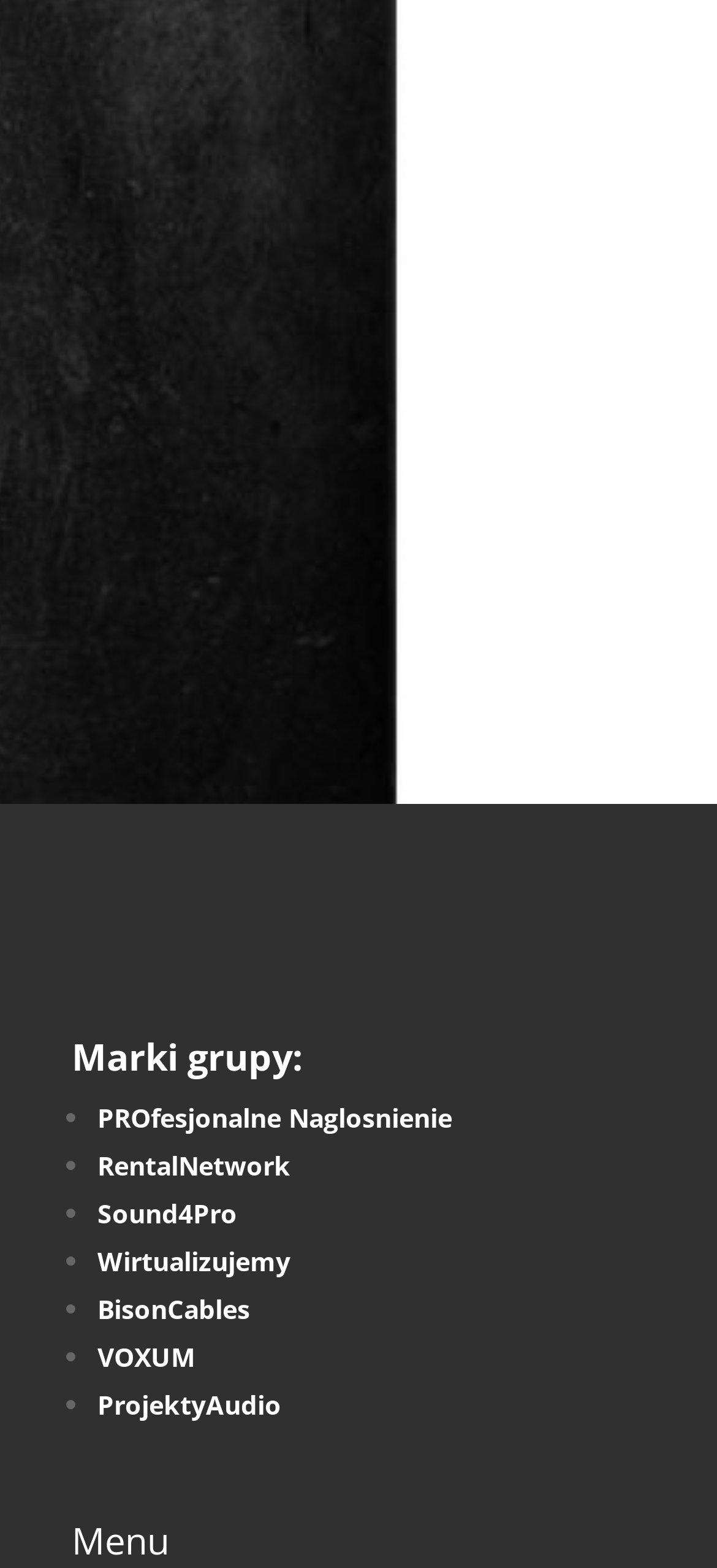Answer briefly with one word or phrase:
What is the last brand listed under 'Marki grupy'?

ProjektyAudio